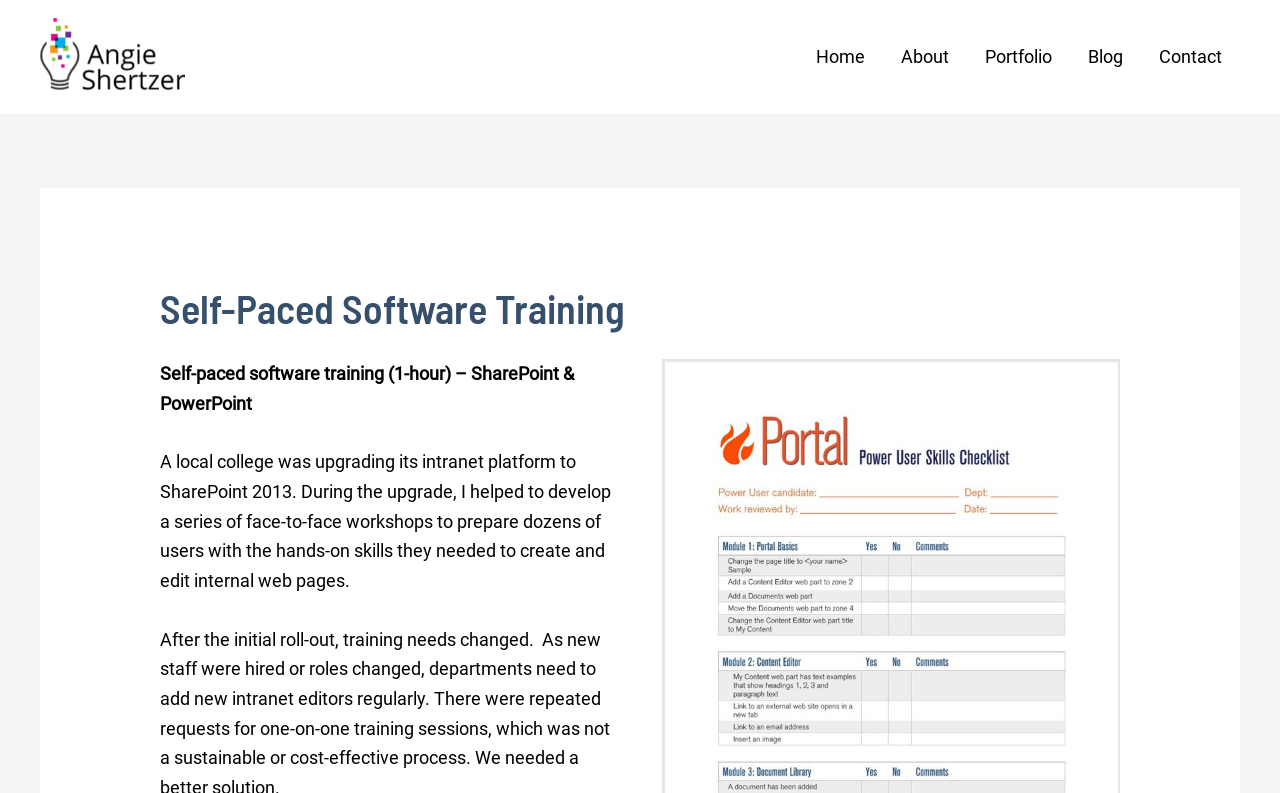How many navigation links are available on this webpage?
Carefully examine the image and provide a detailed answer to the question.

The navigation links can be found in the 'Site Navigation' section, which contains links to 'Home', 'About', 'Portfolio', 'Blog', and 'Contact'.